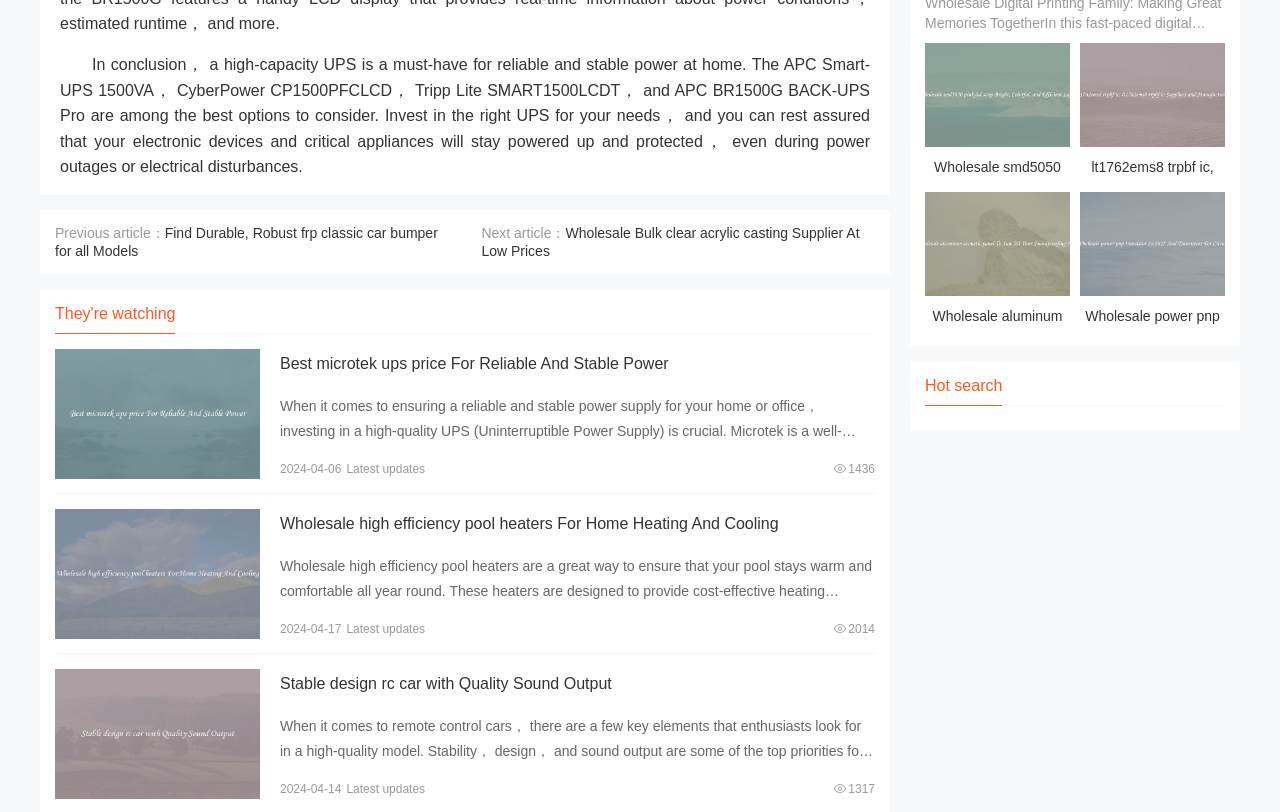How many images are on the page?
Refer to the image and give a detailed response to the question.

There are eight images on the page, each corresponding to a different product or article. The images are located above the 'View details' links and have no alt text.